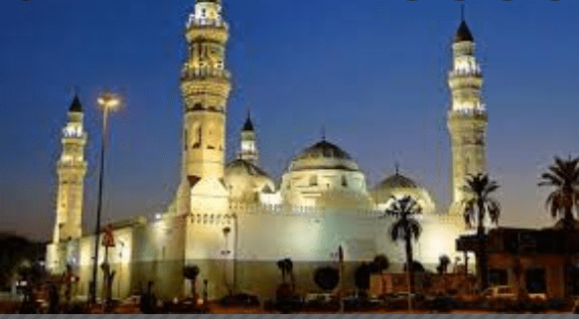Describe all the elements and aspects of the image comprehensively.

The image captures a stunning view of a mosque illuminated against the evening sky, showcasing its majestic architecture. The structure features multiple minarets that rise prominently, adorned with intricate details typical of traditional Islamic design. The soft glow of the lights highlights the mosque's curved domes and grand walls, creating a serene and inviting atmosphere. Surrounding palm trees and street lights add to the charm of the scene, emphasizing the mosque as a significant landmark in the area. This place is part of the rich cultural tapestry of Azerbaijan, reflecting the region's historical significance and architectural beauty.